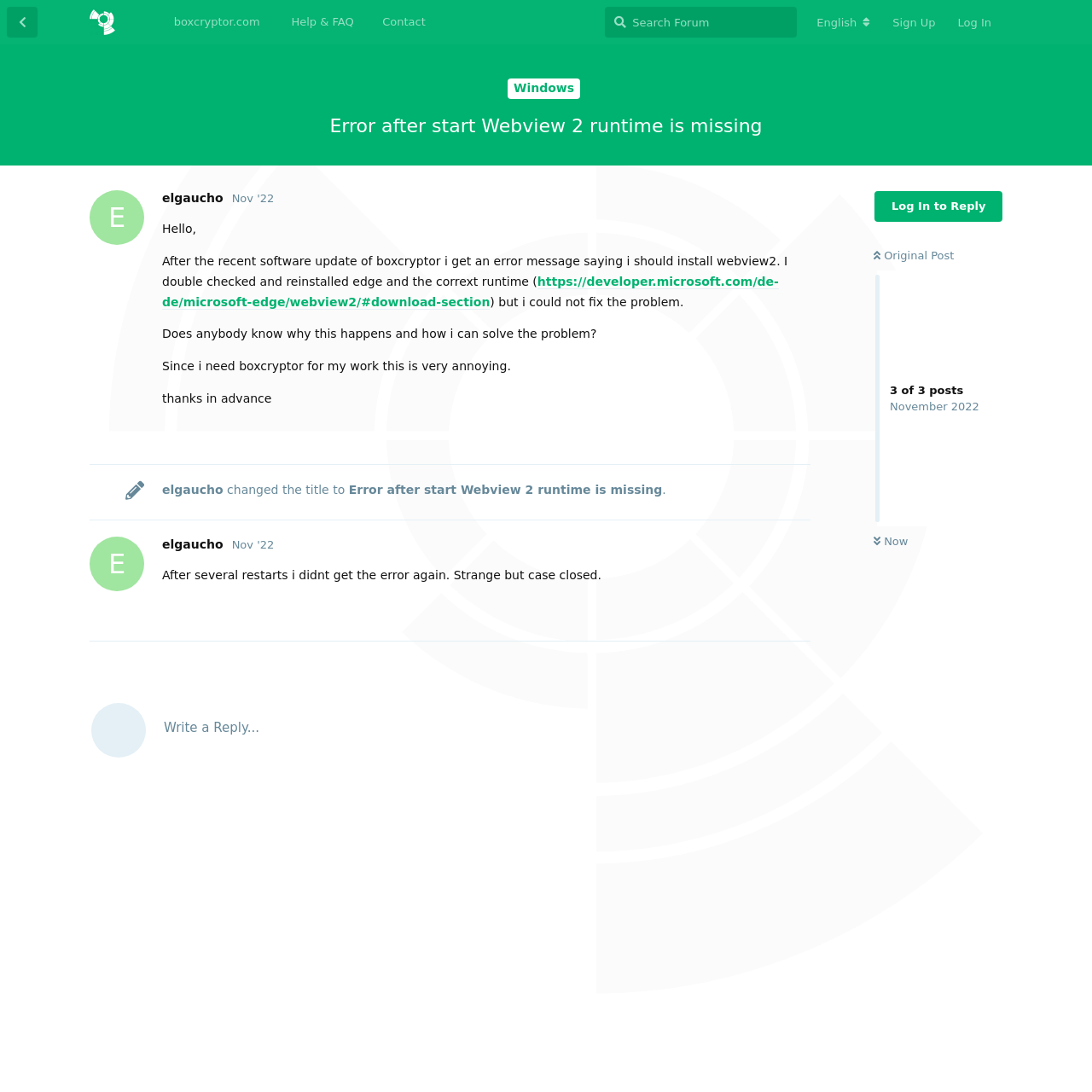How many posts are in the discussion thread?
Based on the screenshot, provide your answer in one word or phrase.

3